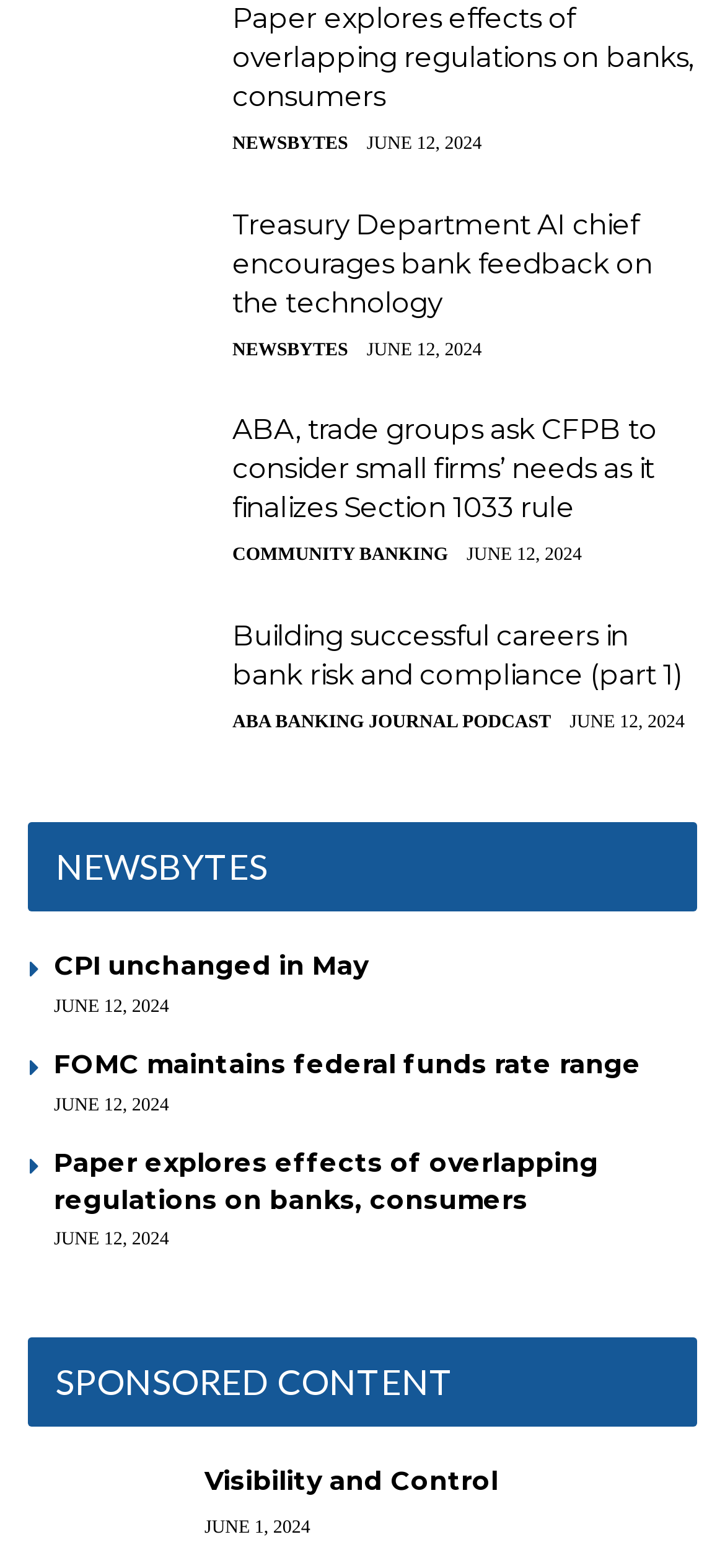Respond to the following query with just one word or a short phrase: 
What is the main topic of this webpage?

Banking news